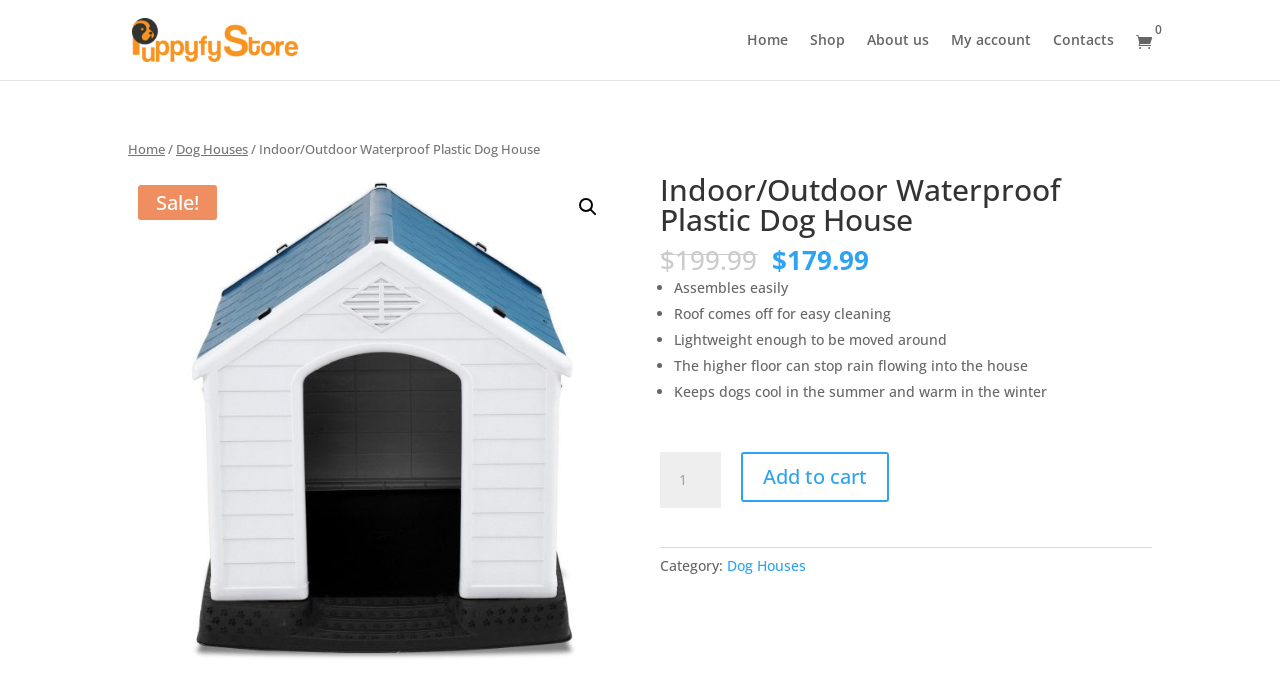Produce a meticulous description of the webpage.

This webpage is about an Indoor/Outdoor Waterproof Plastic Dog House product on Puppfy.store. At the top, there is a navigation bar with links to "Home", "Shop", "About us", "My account", and "Contacts". On the top-right corner, there is a search icon. Below the navigation bar, there is a breadcrumb navigation showing the path "Home / Dog Houses / Indoor/Outdoor Waterproof Plastic Dog House".

On the left side, there is a large product image that takes up most of the vertical space. Below the image, there is a "Sale!" label. On the right side, there is a product description section. At the top of this section, there is a product title "Indoor/Outdoor Waterproof Plastic Dog House". Below the title, there are two price labels showing the original price and the current price.

Under the price labels, there is a list of product features, including "Assembles easily", "Roof comes off for easy cleaning", "Lightweight enough to be moved around", "The higher floor can stop rain flowing into the house", and "Keeps dogs cool in the summer and warm in the winter". Each feature is marked with a bullet point.

Below the feature list, there is a product quantity section where users can select the quantity of the product they want to purchase. There is also an "Add to cart" button. At the bottom of the page, there is a category label showing that the product belongs to "Dog Houses".